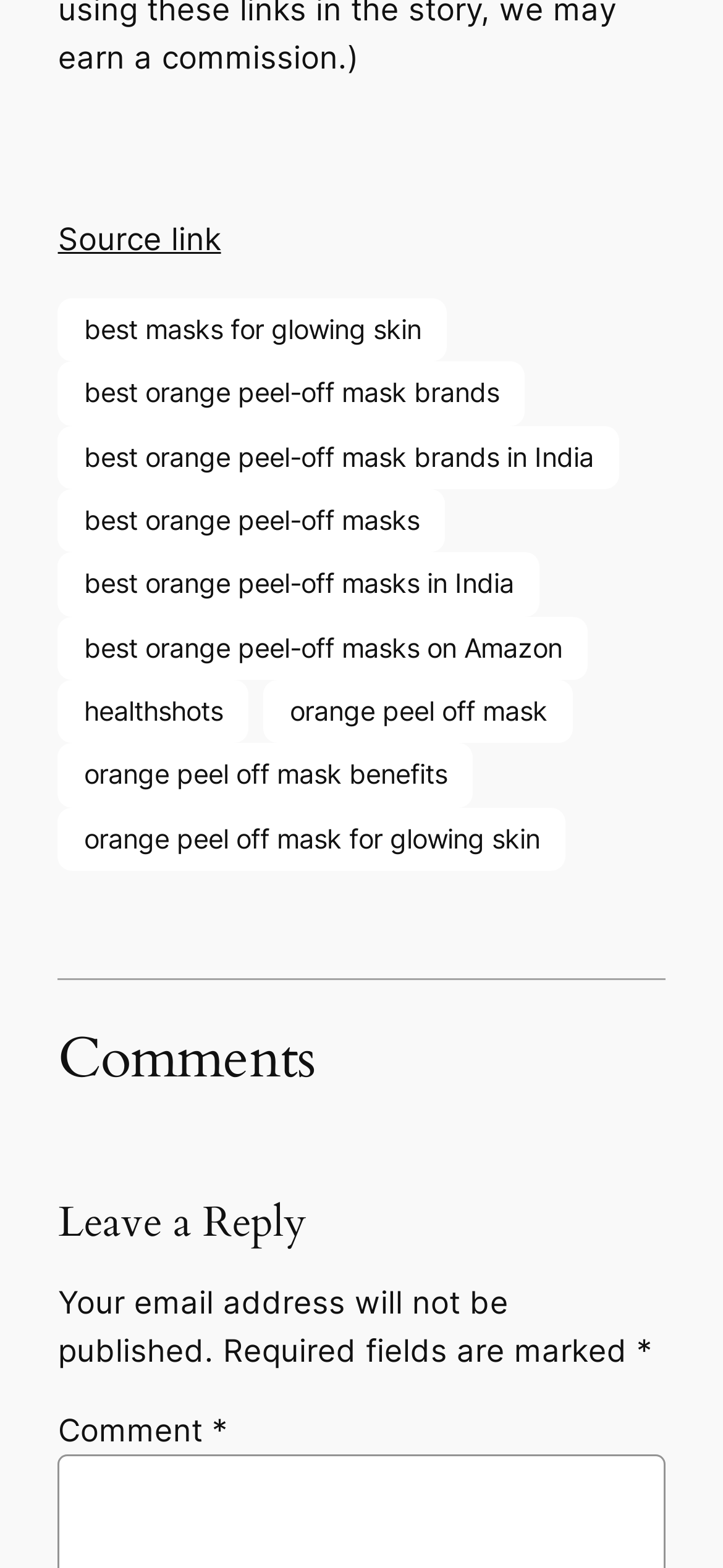Please determine the bounding box coordinates for the UI element described here. Use the format (top-left x, top-left y, bottom-right x, bottom-right y) with values bounded between 0 and 1: healthshots

[0.08, 0.858, 0.344, 0.899]